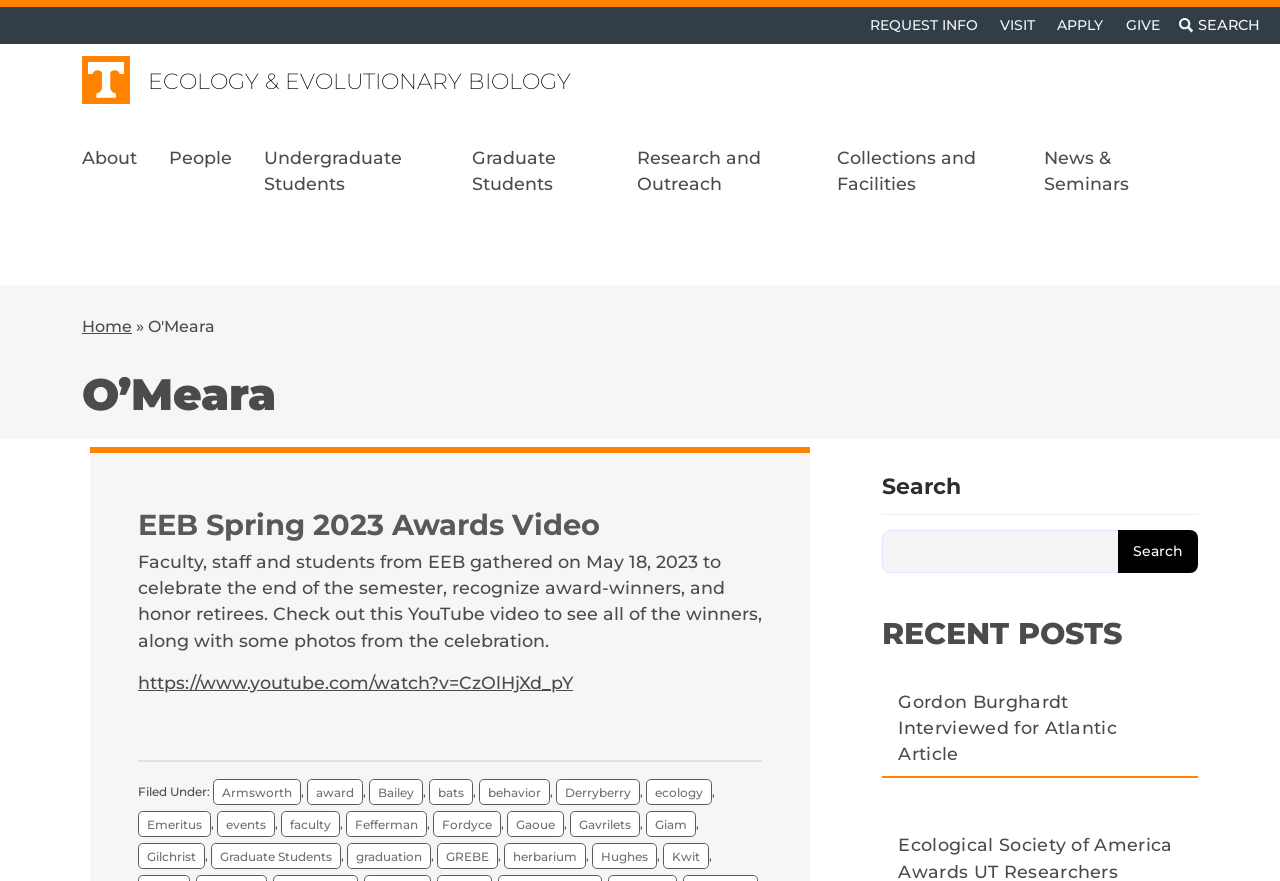What is the function of the search box?
Look at the screenshot and respond with a single word or phrase.

To search the website